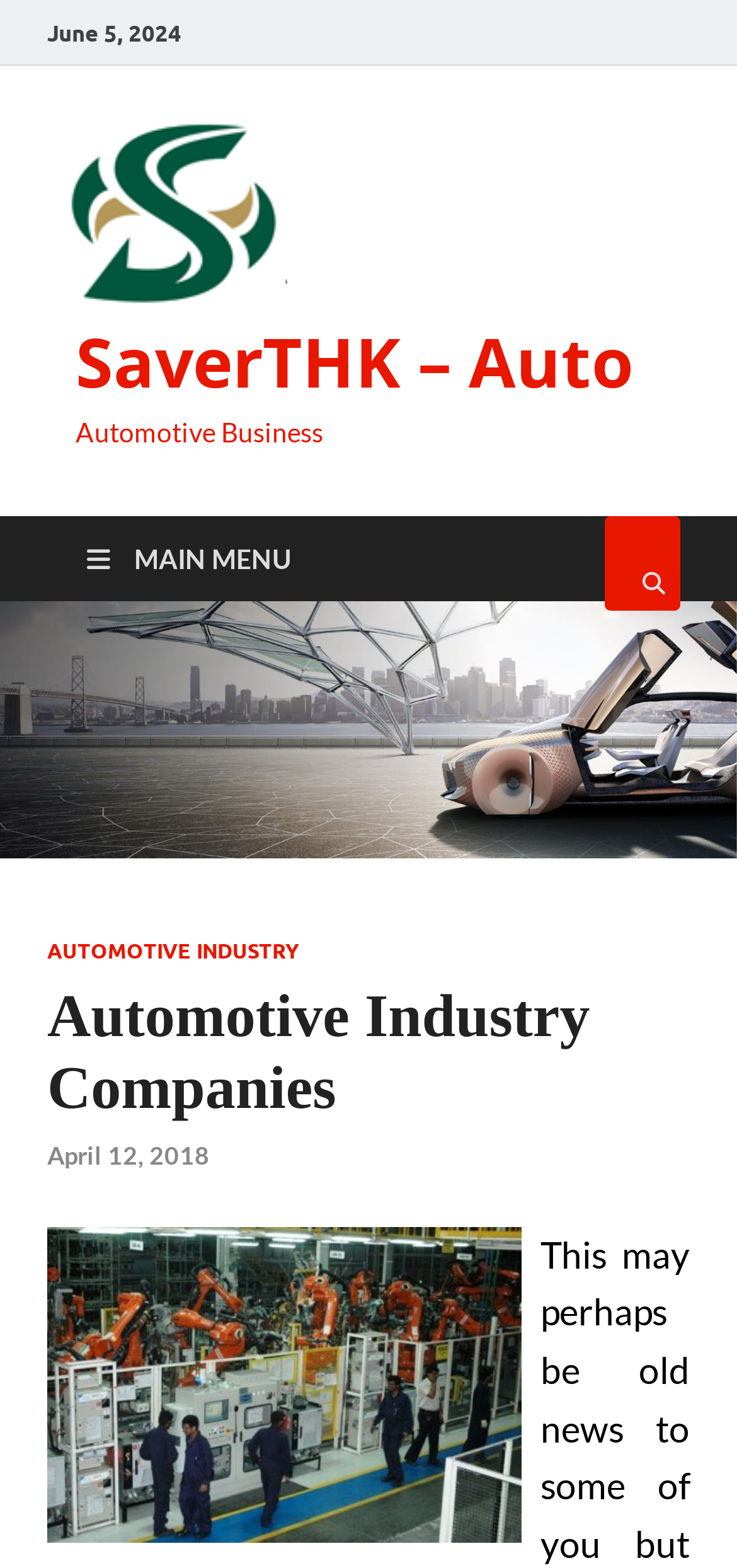Identify and provide the bounding box coordinates of the UI element described: "April 12, 2018July 17, 2017". The coordinates should be formatted as [left, top, right, bottom], with each number being a float between 0 and 1.

[0.064, 0.727, 0.285, 0.746]